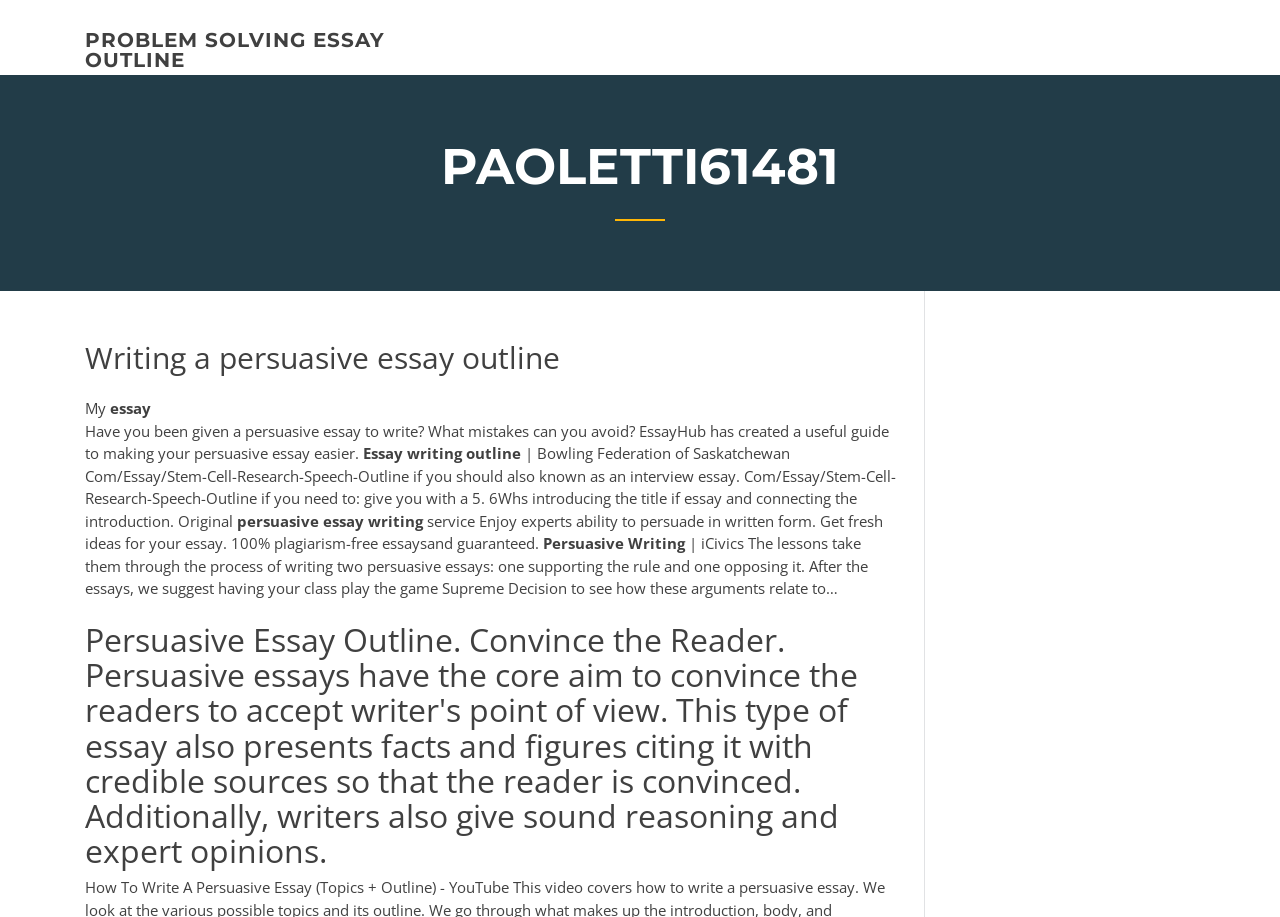Detail the features and information presented on the webpage.

The webpage is about writing a persuasive essay outline. At the top, there is a link titled "PROBLEM SOLVING ESSAY OUTLINE". Below it, there is a heading "PAOLETTI61481" which contains another heading "Writing a persuasive essay outline". 

To the right of the heading "Writing a persuasive essay outline", there are several lines of text. The first line starts with "My" and is followed by a paragraph that explains the purpose of the webpage, which is to provide a guide to making persuasive essays easier. 

Below this paragraph, there are several lines of text that appear to be keywords or tags, including "writing", "outline", and "persuasive". 

Further down, there is a block of text that discusses the importance of persuasive essays, explaining that they aim to convince the reader to accept the writer's point of view and provide facts and figures with credible sources. This block of text is headed by "Persuasive Essay Outline. Convince the Reader." 

Throughout the webpage, there are several mentions of persuasive essays, writing guides, and resources, suggesting that the webpage is a comprehensive guide to writing persuasive essays.